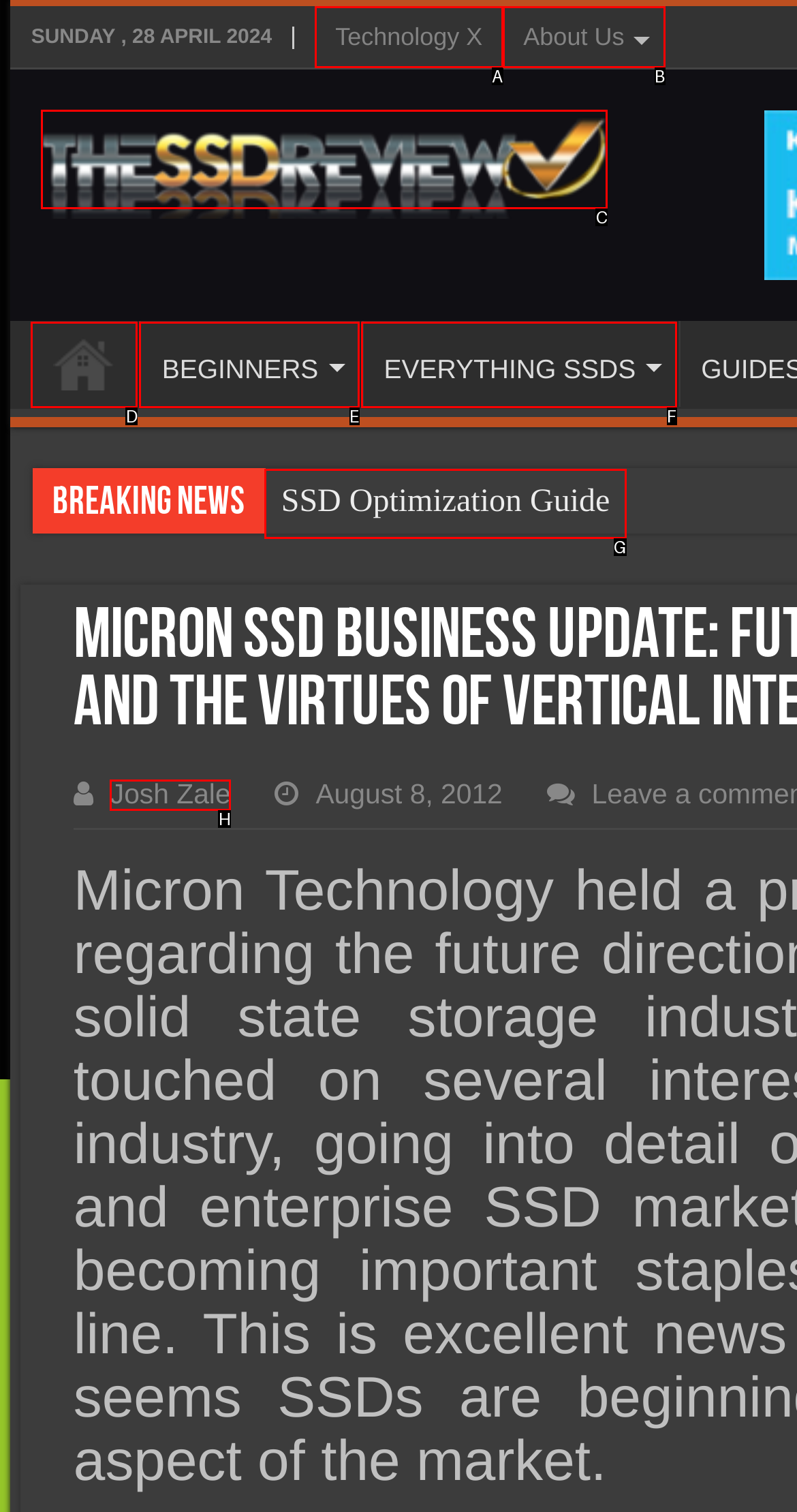Tell me which element should be clicked to achieve the following objective: read about The SSD Review
Reply with the letter of the correct option from the displayed choices.

C